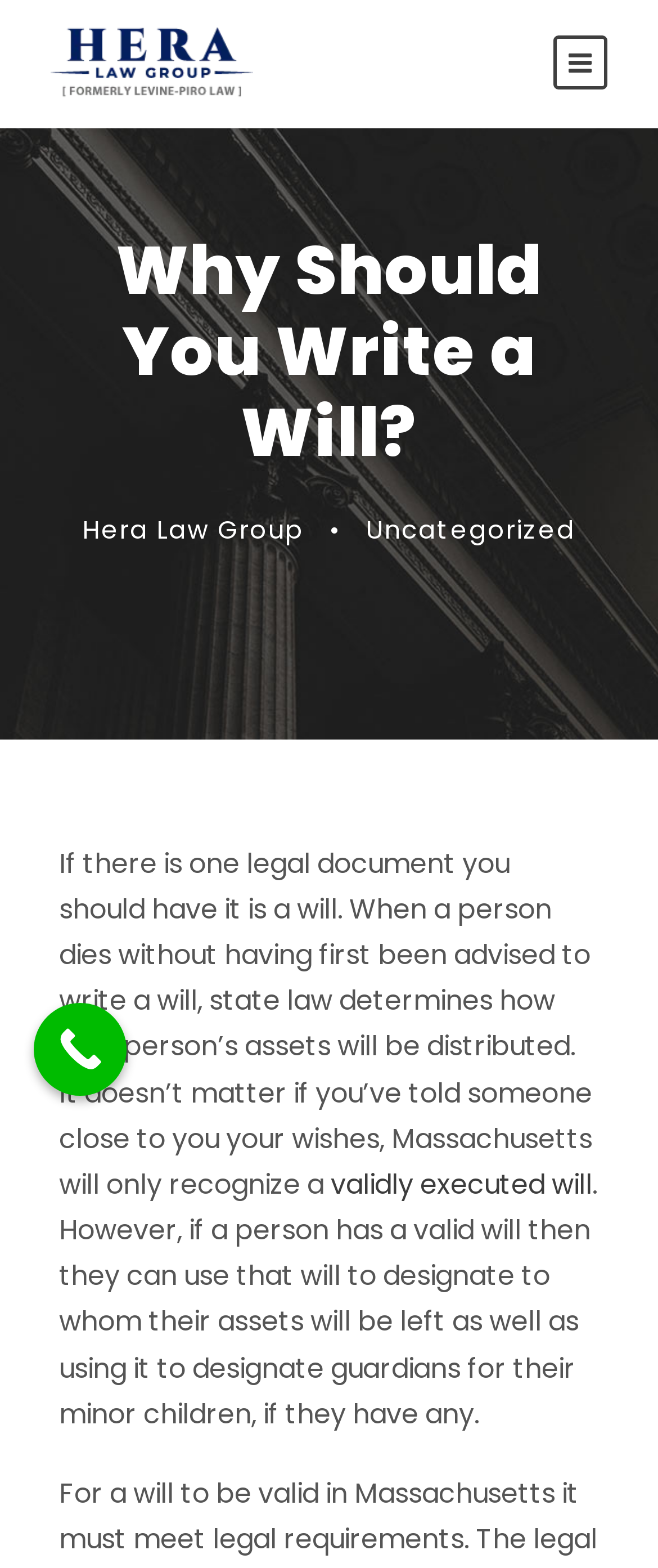Give the bounding box coordinates for this UI element: "Uncategorized". The coordinates should be four float numbers between 0 and 1, arranged as [left, top, right, bottom].

[0.556, 0.327, 0.874, 0.349]